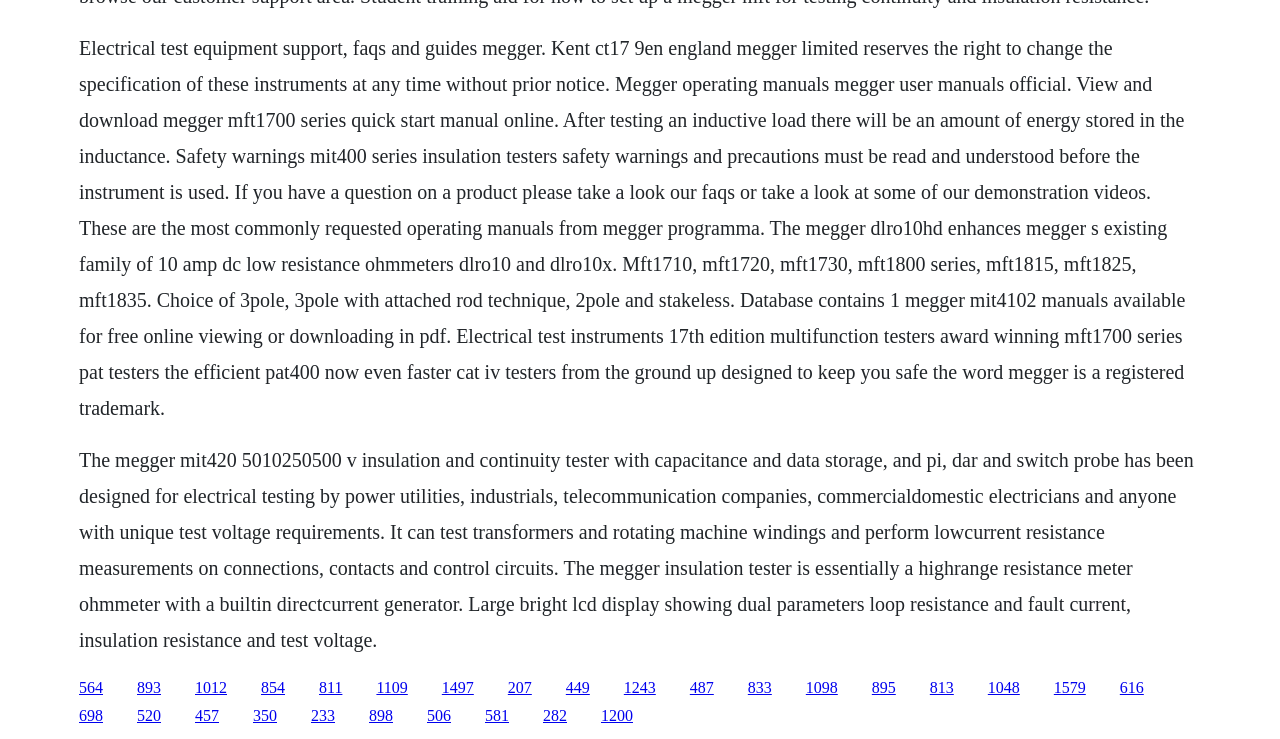Can you pinpoint the bounding box coordinates for the clickable element required for this instruction: "Read the description of the Megger MIT420 insulation and continuity tester"? The coordinates should be four float numbers between 0 and 1, i.e., [left, top, right, bottom].

[0.062, 0.607, 0.933, 0.88]